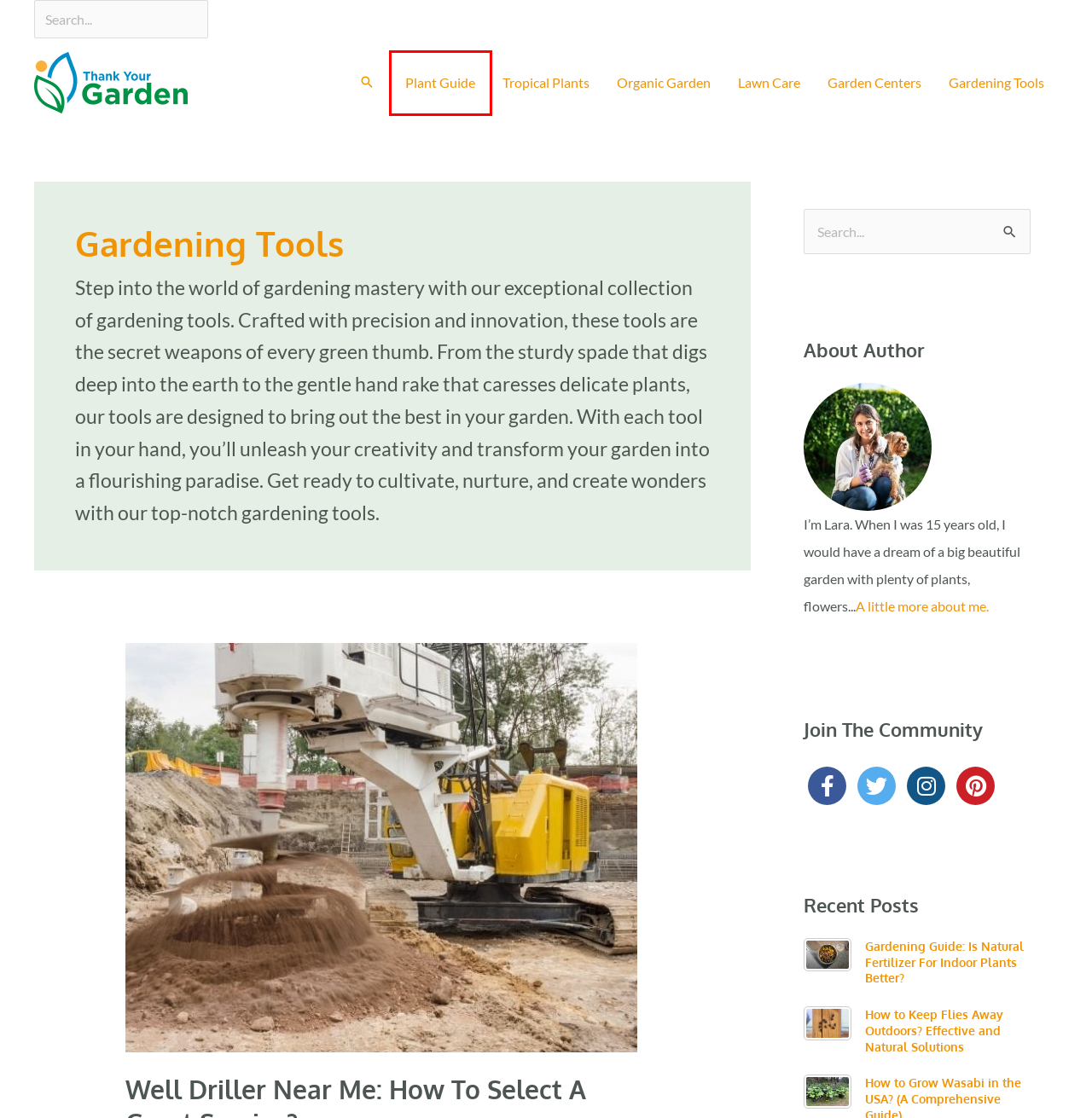Given a screenshot of a webpage with a red bounding box highlighting a UI element, determine which webpage description best matches the new webpage that appears after clicking the highlighted element. Here are the candidates:
A. Tropical Plants Archives Thank Your Garden
B. How to Keep Flies Away Outdoors? Effective and Natural Solutions
C. About Lara author
D. Lawn Care Archives | Thank Your Garden
E. Plant Guide Archives | Thank Your Garden
F. Thank Your Garden – Gardening and Landscaping Tips & Ideas
G. Gardening Tools Archives | Thank Your Garden
H. Well Driller Near Me: How To Select A Great Service?

E